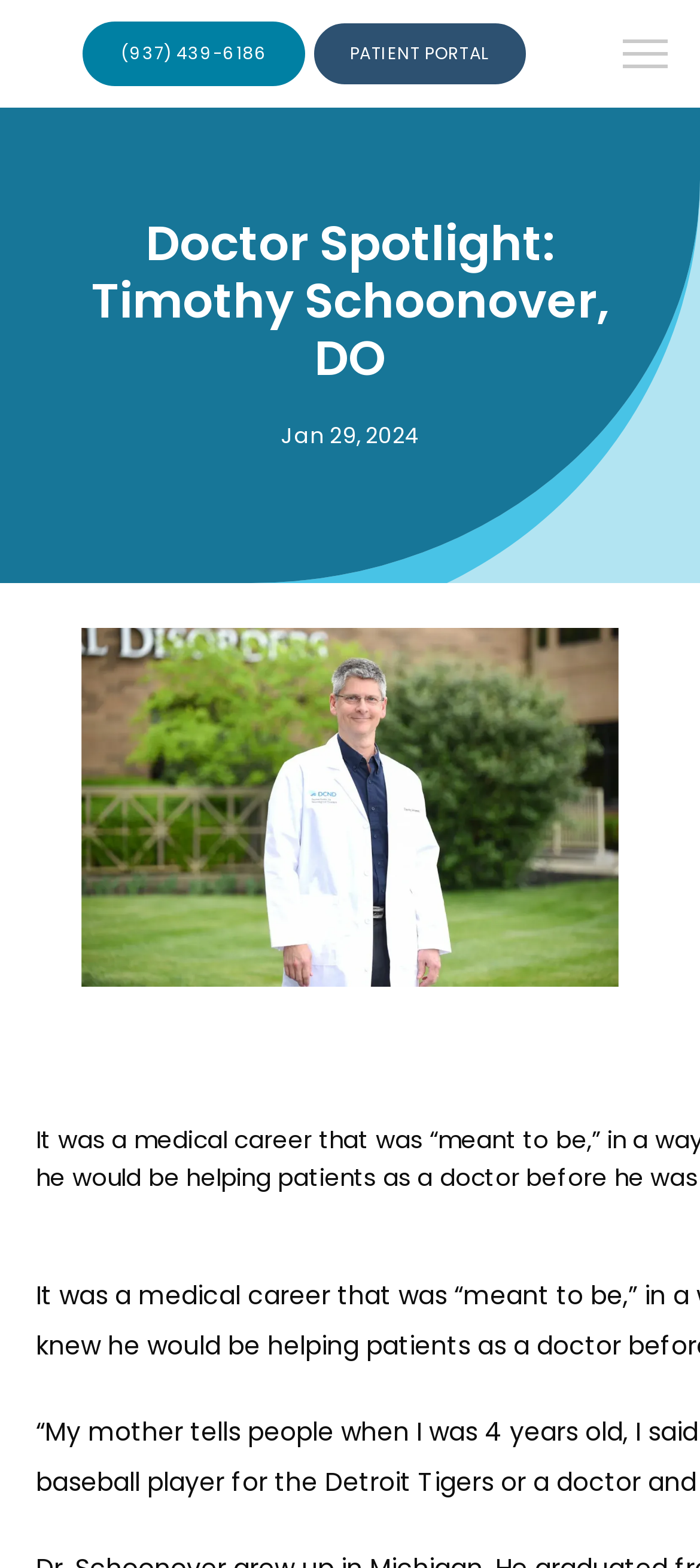Please determine the bounding box coordinates for the element that should be clicked to follow these instructions: "view company overview".

None